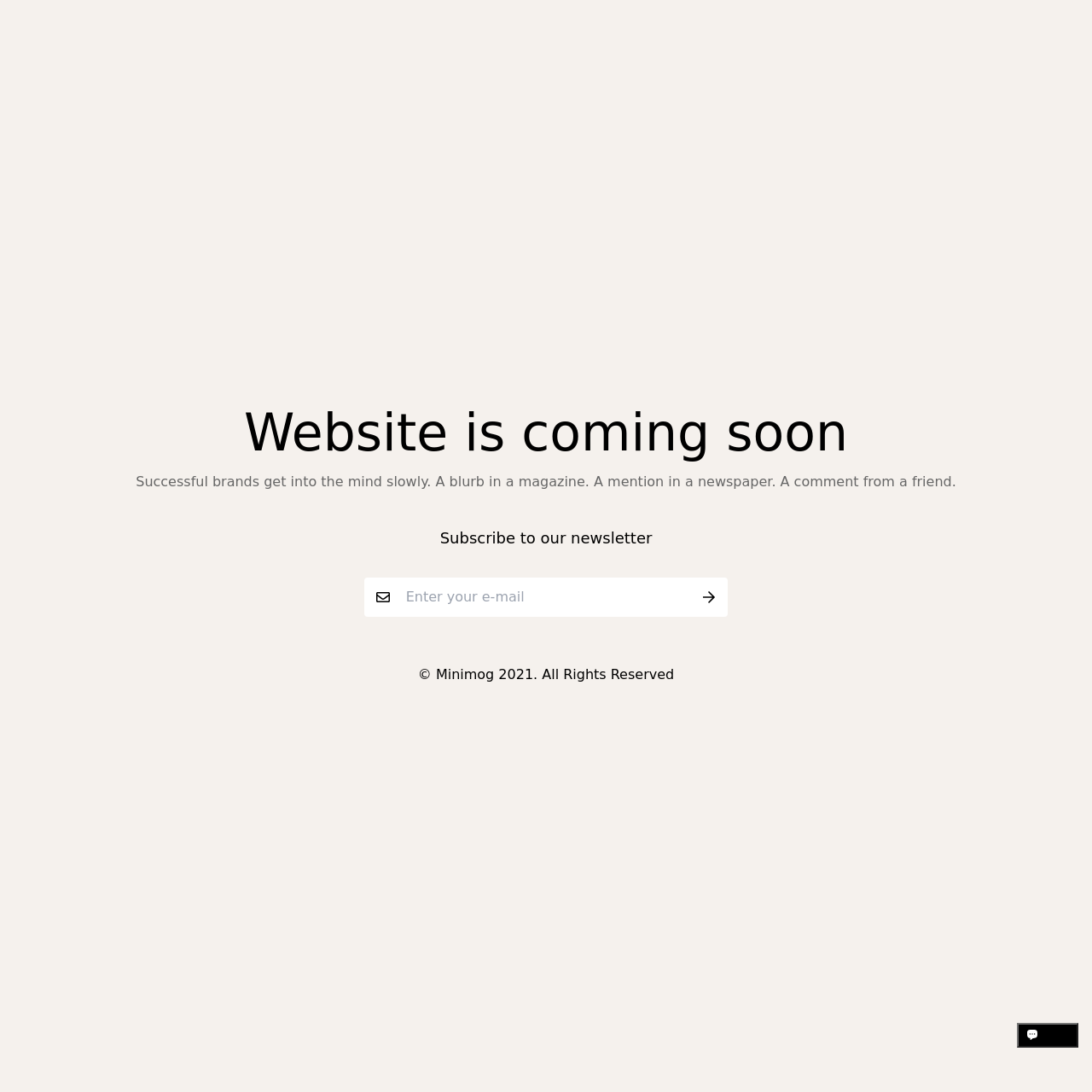Given the description of a UI element: "name="commit"", identify the bounding box coordinates of the matching element in the webpage screenshot.

[0.632, 0.529, 0.667, 0.565]